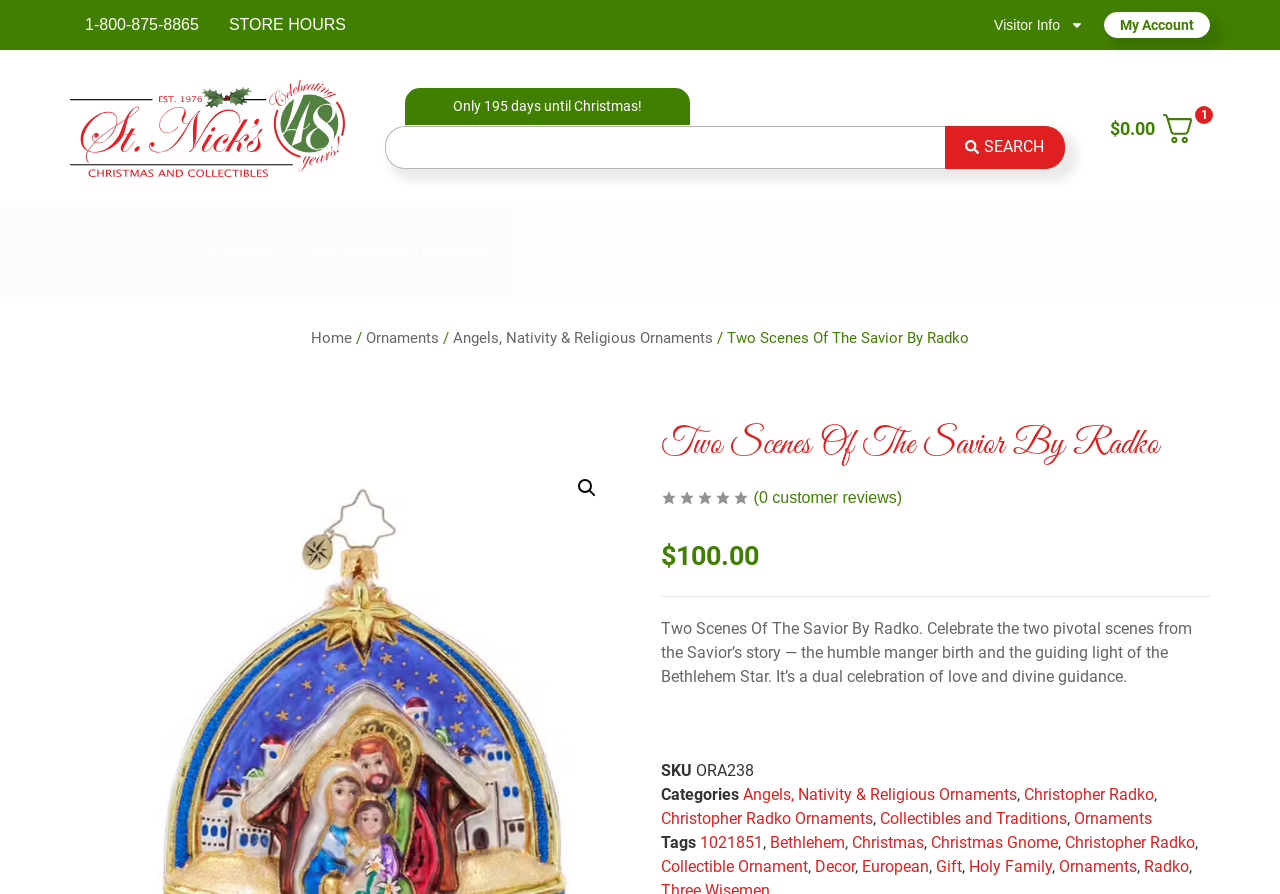Determine the title of the webpage and give its text content.

Two Scenes Of The Savior By Radko